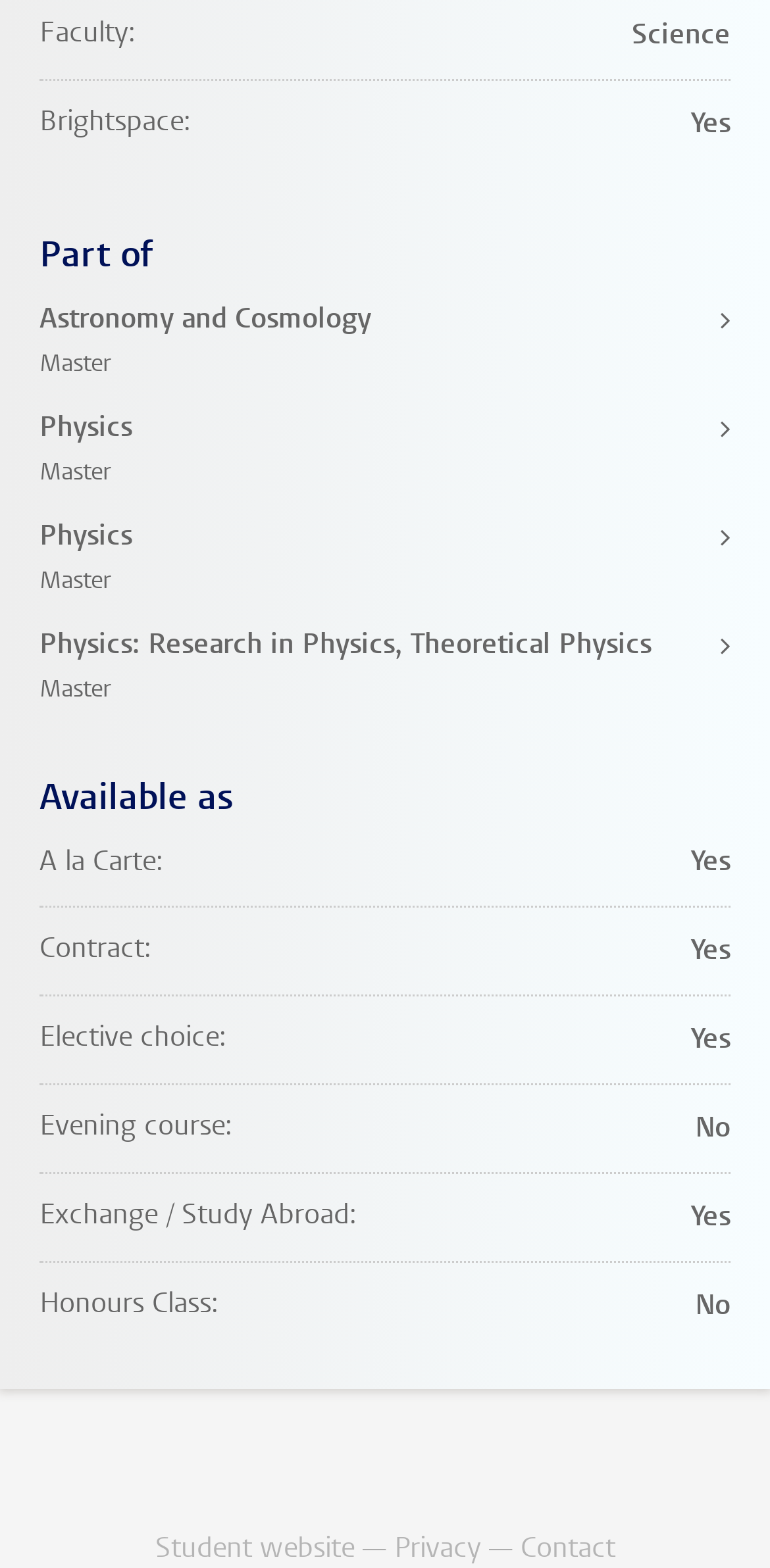How many master programs are listed?
Please use the image to deliver a detailed and complete answer.

The question asks how many master programs are listed. By looking at the webpage, we can see that there are four links with master program names: 'Astronomy and Cosmology Master', 'Physics Master', 'Physics Master', and 'Physics: Research in Physics, Theoretical Physics Master'. Therefore, there are four master programs listed.